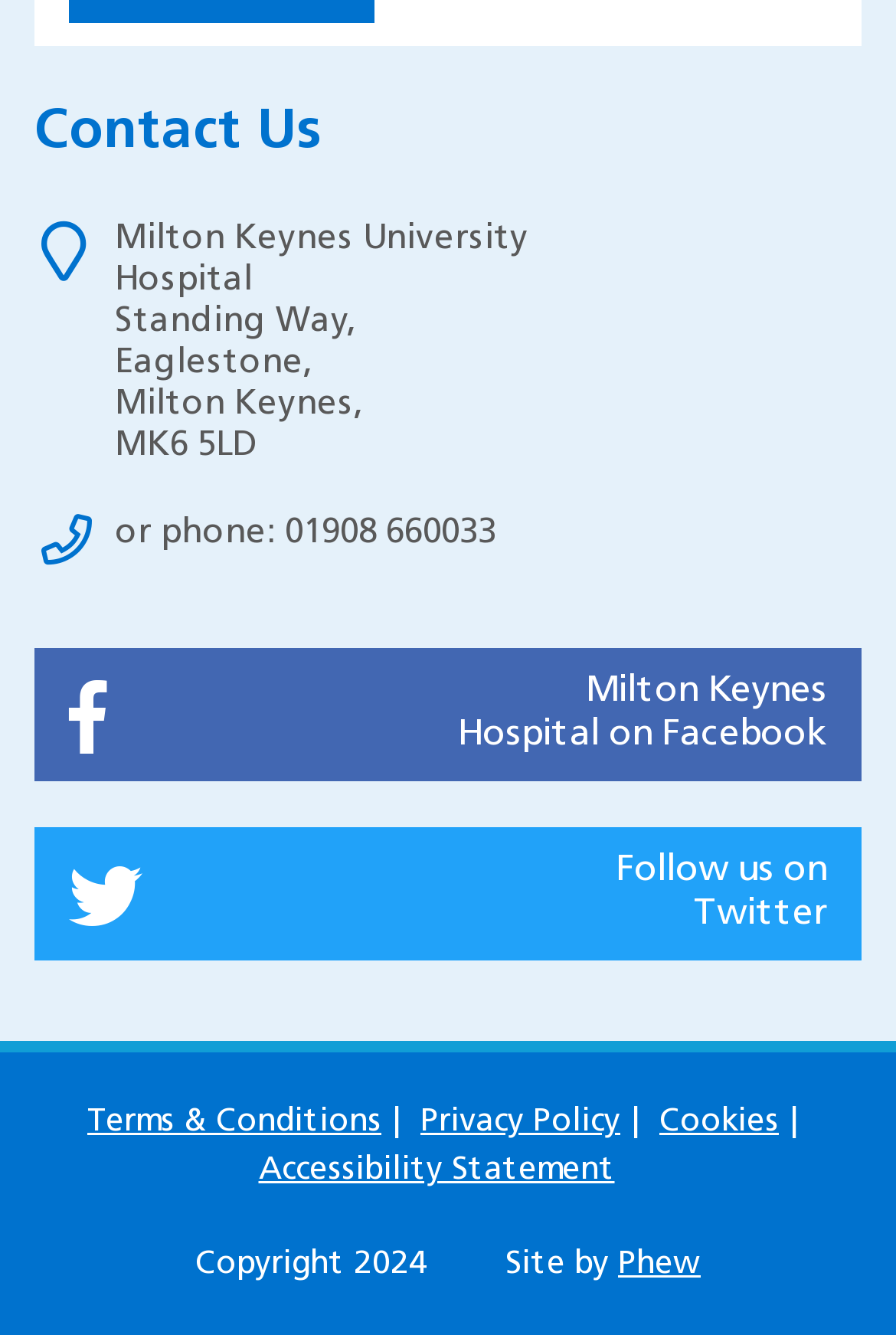What social media platforms is the hospital on? Please answer the question using a single word or phrase based on the image.

Facebook and Twitter